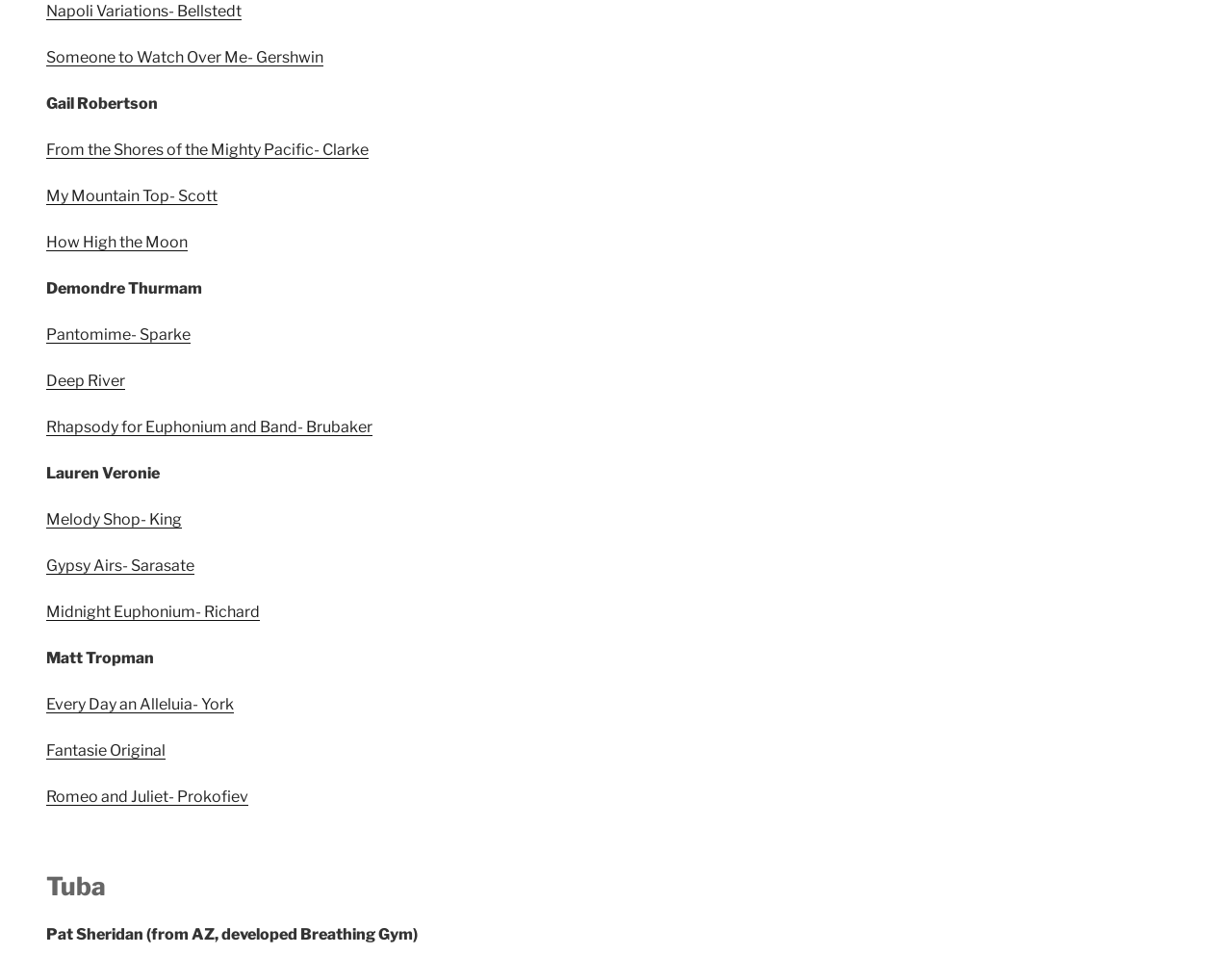Who is mentioned in the last StaticText element?
Answer briefly with a single word or phrase based on the image.

Pat Sheridan